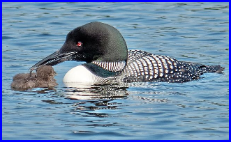What is the color of the loon's eyes?
Respond with a short answer, either a single word or a phrase, based on the image.

Bright red